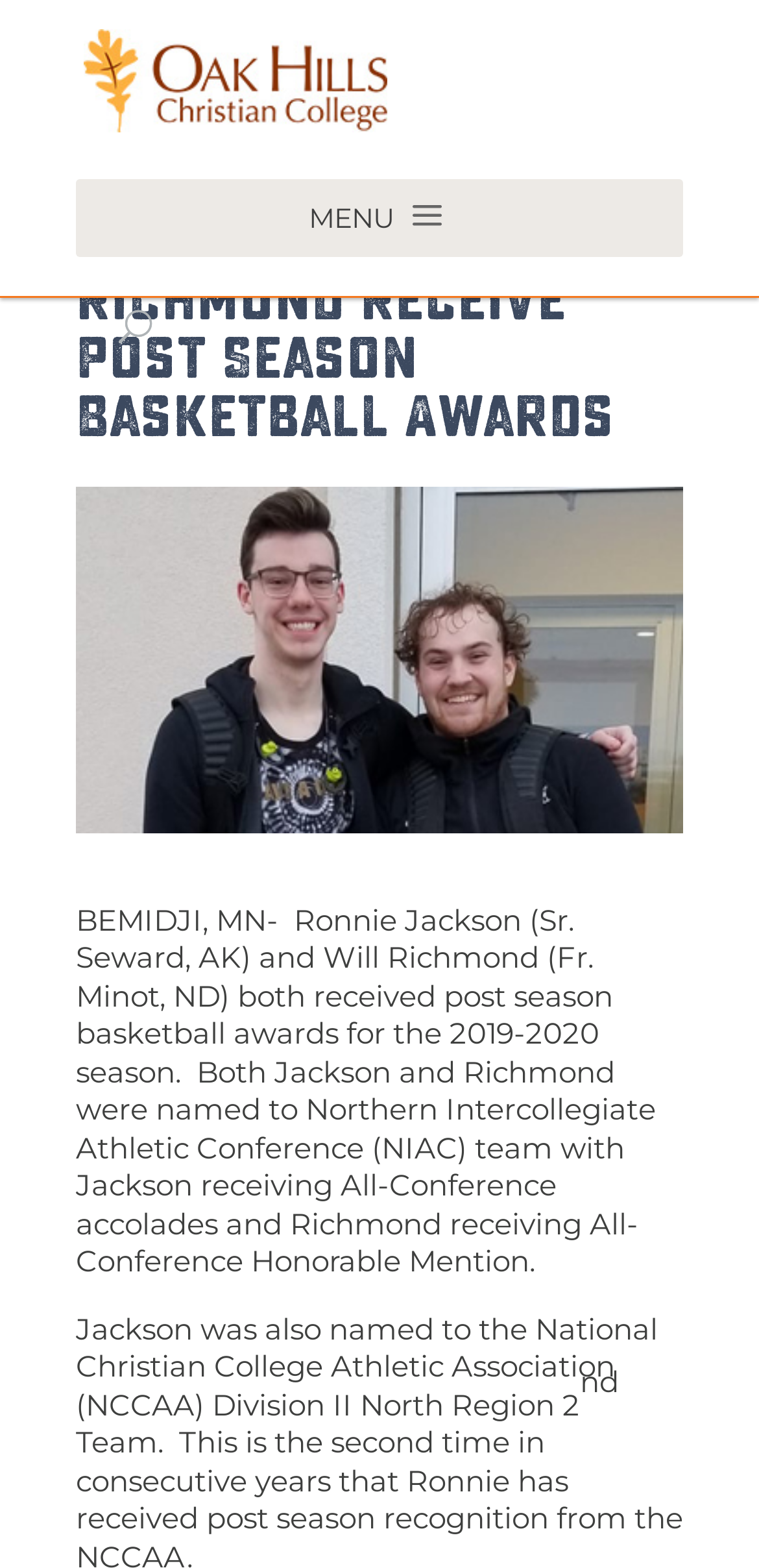Using the details in the image, give a detailed response to the question below:
What is the name of the college?

The name of the college can be found in the top-left corner of the webpage, where it is written as 'Jackson and Richmond Receive Post Season Basketball Awards - Oak Hills Christian College'. It is also mentioned in the image and link with the same name.